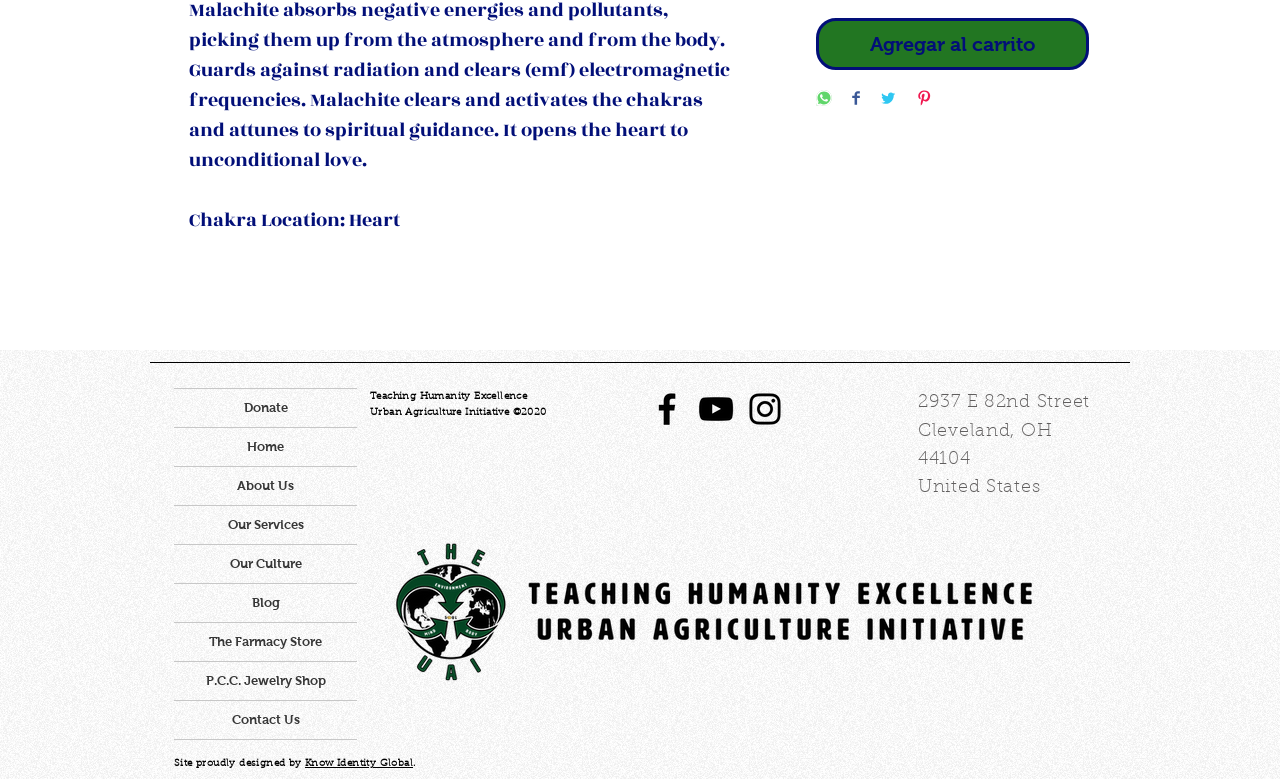Based on the description "aria-label="Facebook"", find the bounding box of the specified UI element.

[0.505, 0.499, 0.538, 0.552]